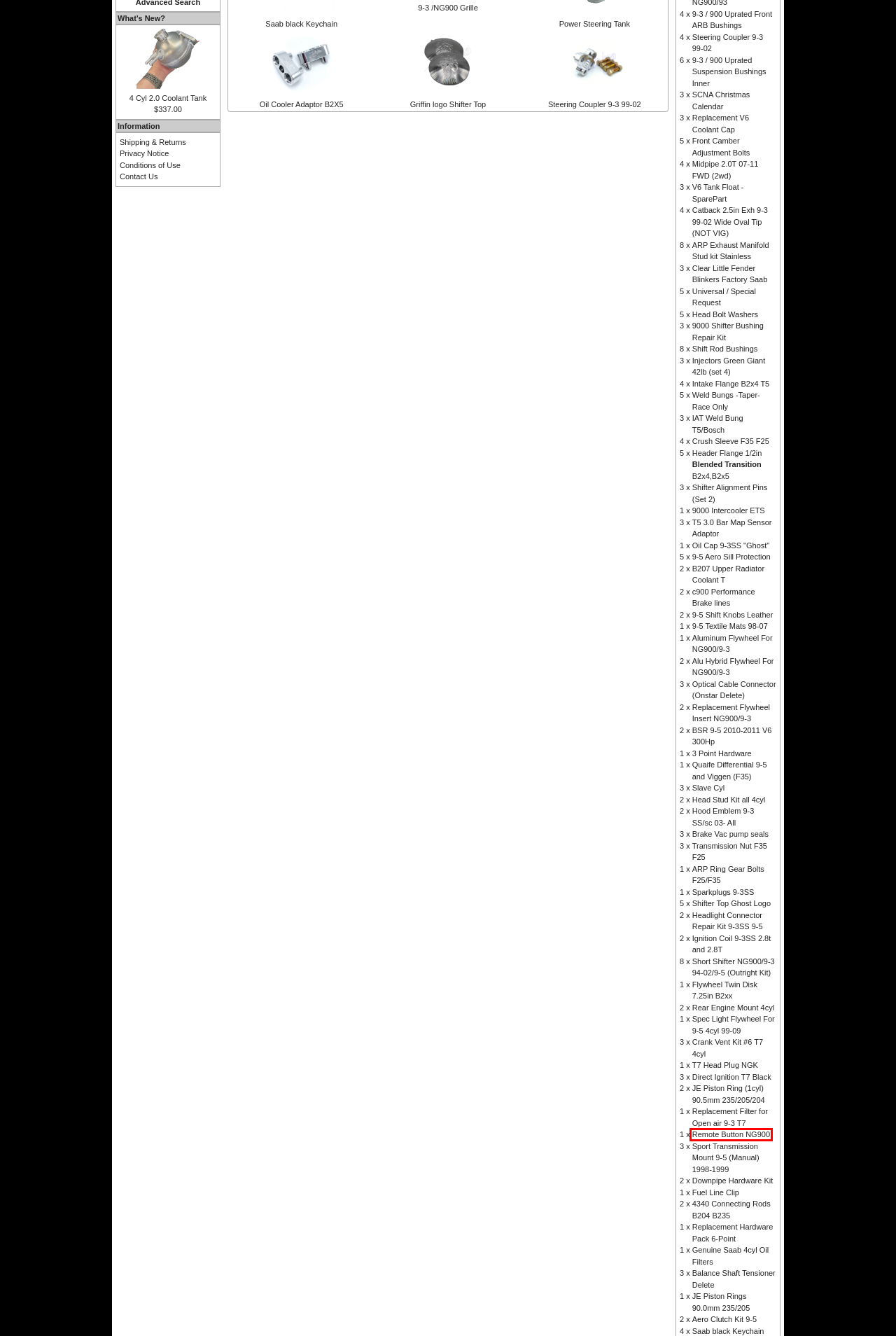Examine the screenshot of the webpage, noting the red bounding box around a UI element. Pick the webpage description that best matches the new page after the element in the red bounding box is clicked. Here are the candidates:
A. Replacement Filter for Open air 9-3 T7, GenuineSaab.com
B. 4340 Connecting Rods B204 B235, GenuineSaab.com
C. V6 Tank Float - SparePart, GenuineSaab.com
D. Saab black Keychain, GenuineSaab.com
E. Alu Hybrid Flywheel For NG900/9-3, GenuineSaab.com
F. Replacement V6 Coolant Cap, GenuineSaab.com
G. Remote Button NG900, GenuineSaab.com
H. Balance Shaft Tensioner Delete, GenuineSaab.com

G